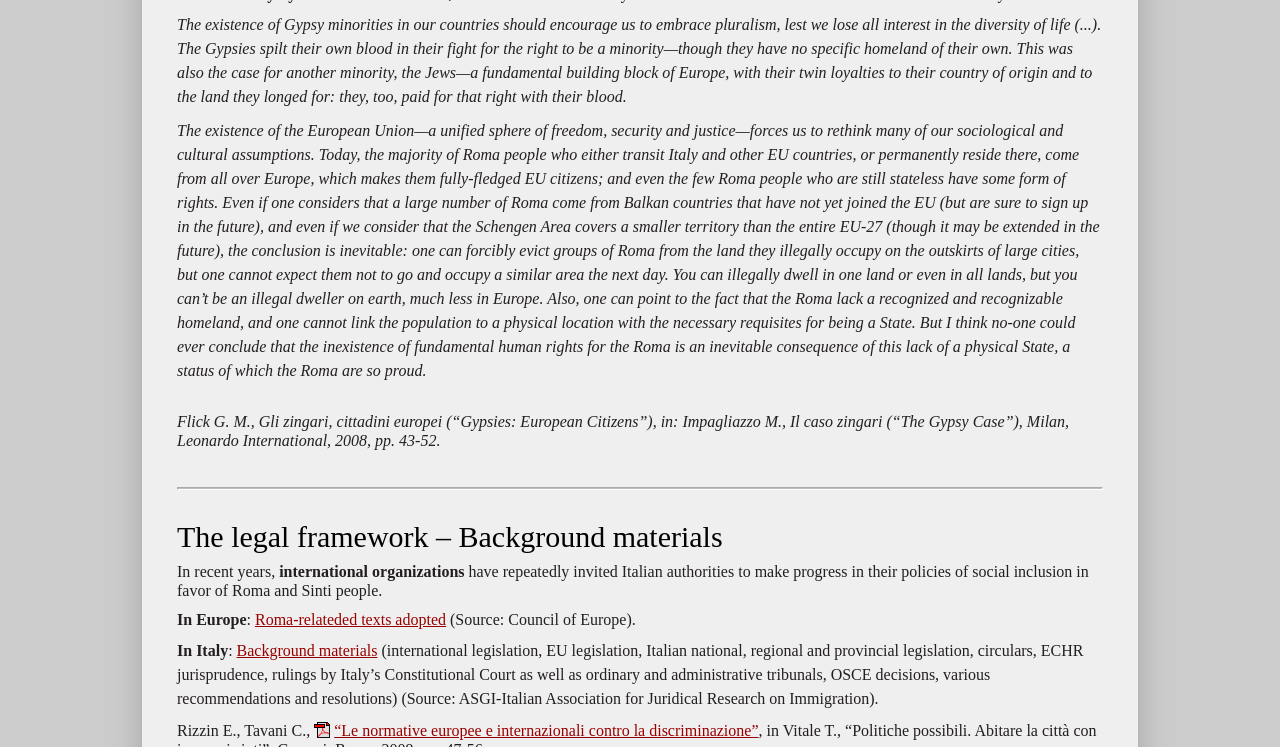Using the given description, provide the bounding box coordinates formatted as (top-left x, top-left y, bottom-right x, bottom-right y), with all values being floating point numbers between 0 and 1. Description: parent_node: Search… name="s" placeholder="Search…"

None